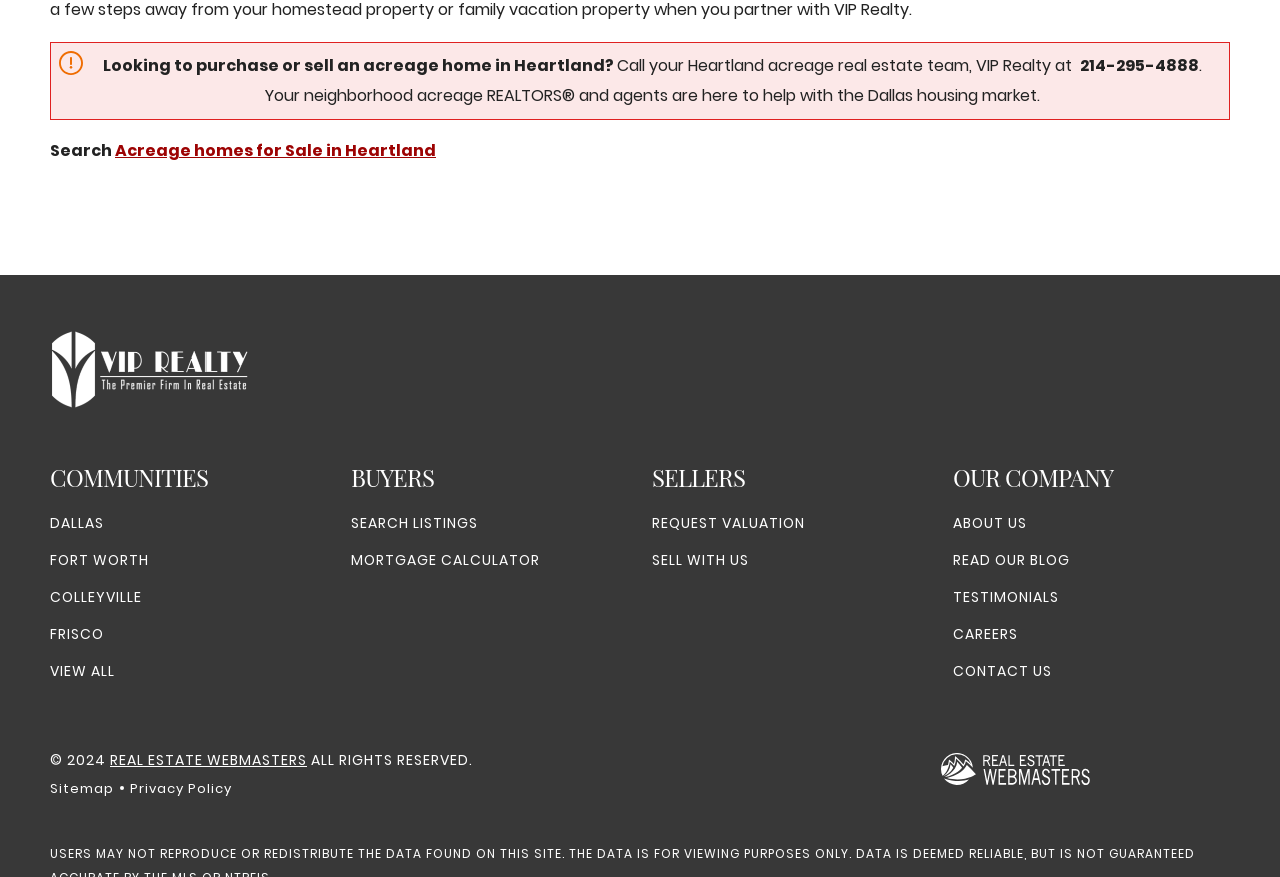Please locate the bounding box coordinates for the element that should be clicked to achieve the following instruction: "Get mortgage calculator". Ensure the coordinates are given as four float numbers between 0 and 1, i.e., [left, top, right, bottom].

[0.274, 0.627, 0.422, 0.651]